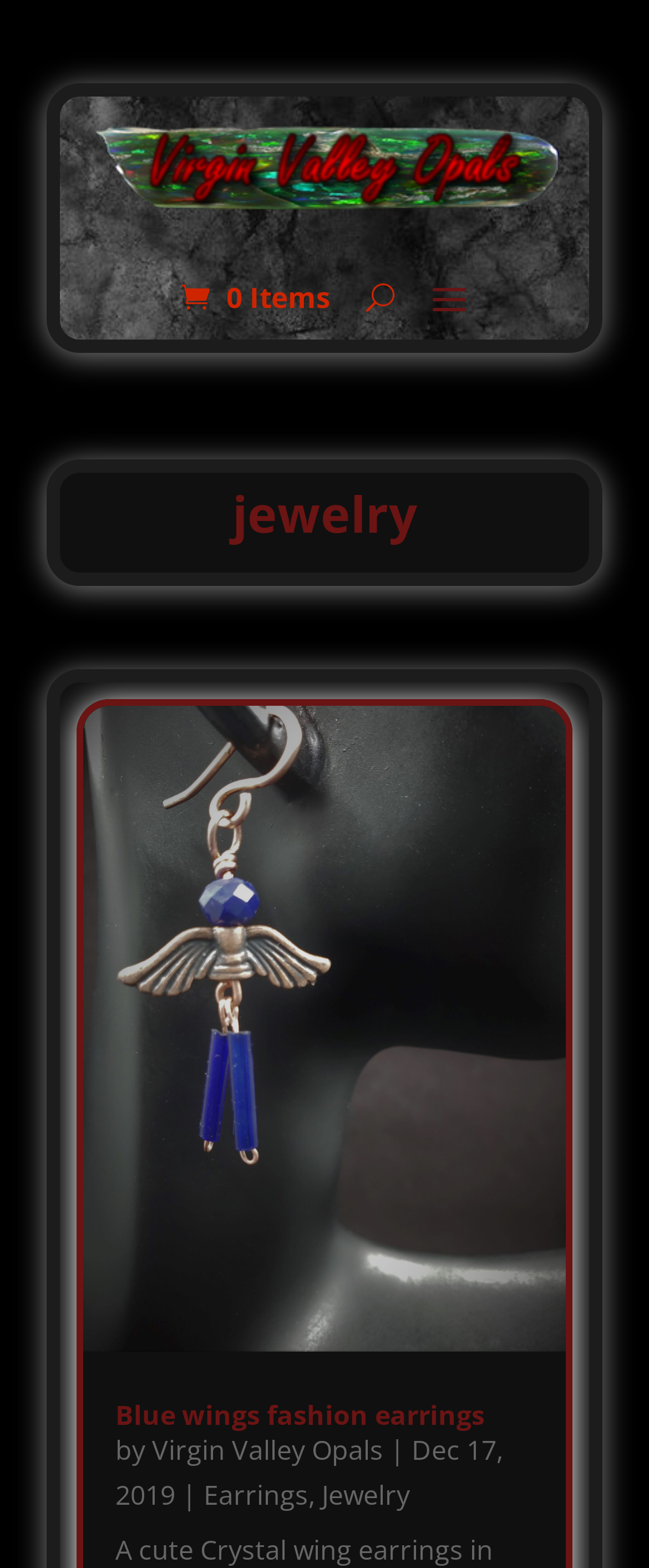Can you specify the bounding box coordinates for the region that should be clicked to fulfill this instruction: "go to Virgin Valley Precious Opals and Jewelry homepage".

[0.119, 0.122, 0.881, 0.146]